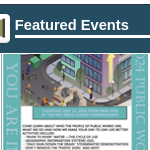What is the time of the Public Works Expo?
Give a thorough and detailed response to the question.

The time of the Public Works Expo is mentioned in the flyer, which is from 4 PM to 8 PM.